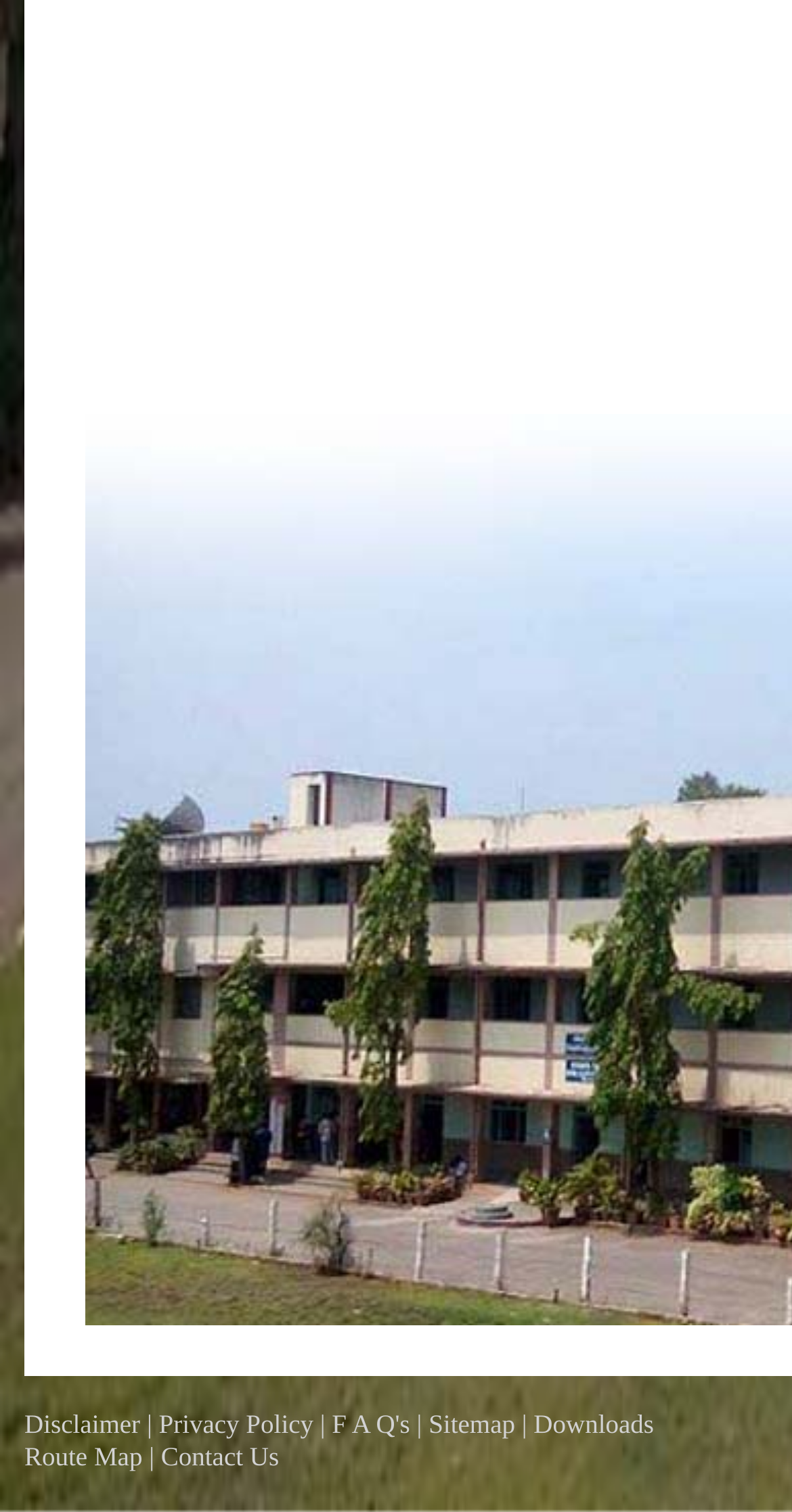Use a single word or phrase to answer this question: 
What is the first link in the footer?

Disclaimer